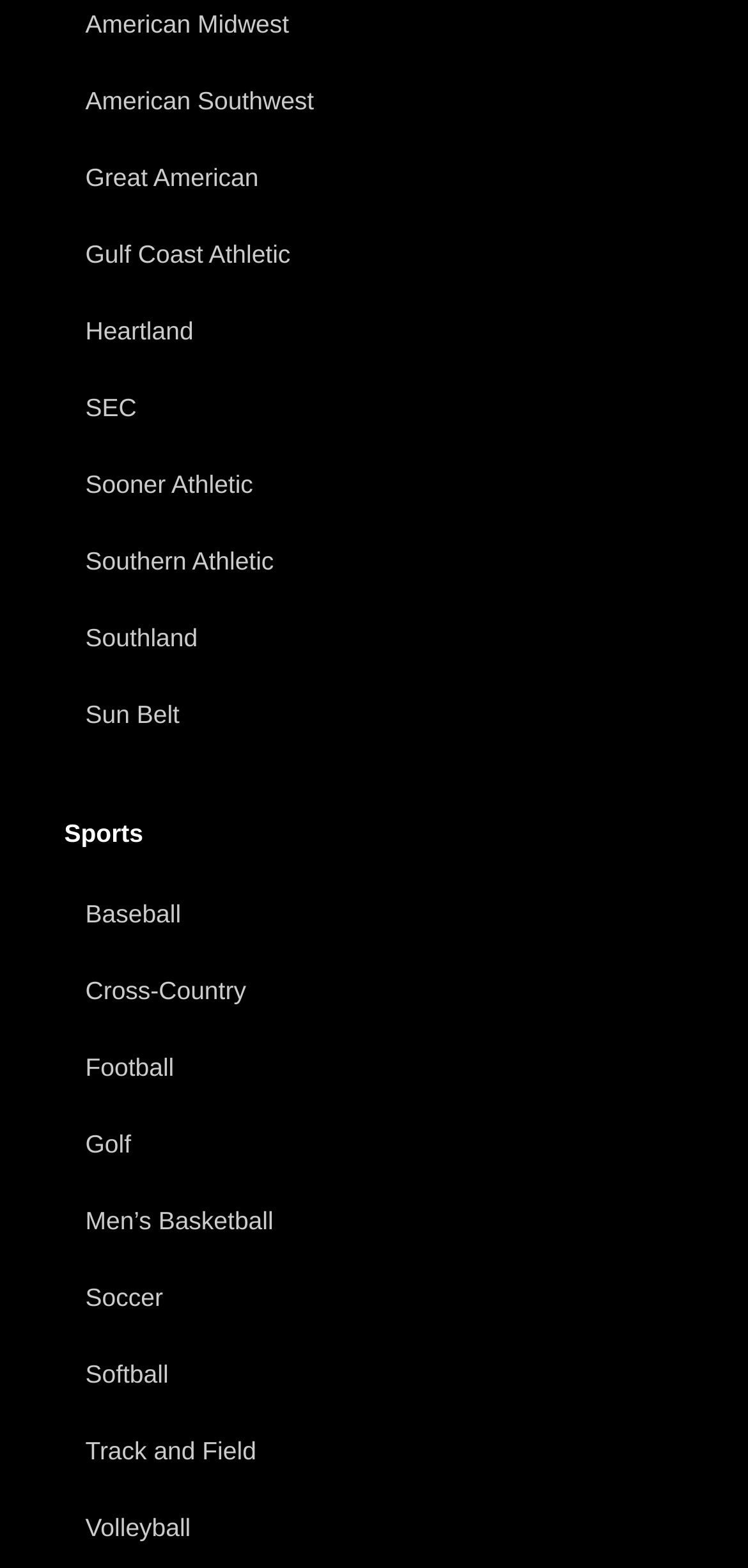Please answer the following question using a single word or phrase: What is the category of links above 'Baseball'?

Athletic Conferences